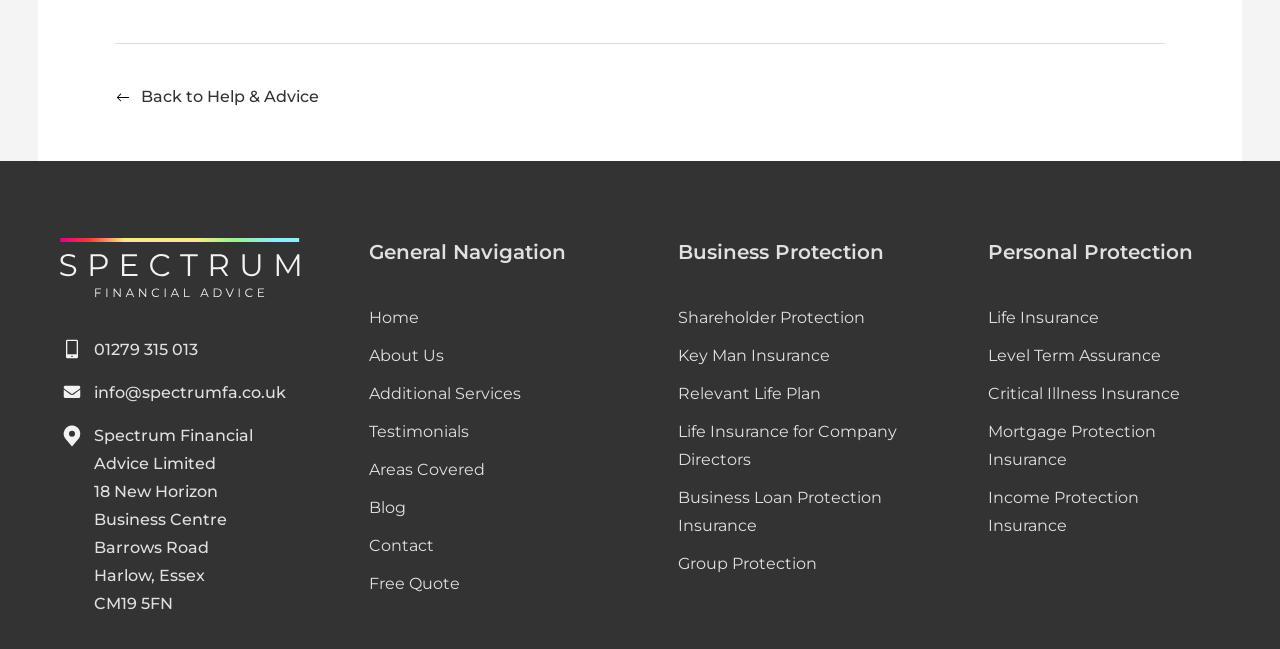Please give a succinct answer to the question in one word or phrase:
How many links are under 'Business Protection'?

6